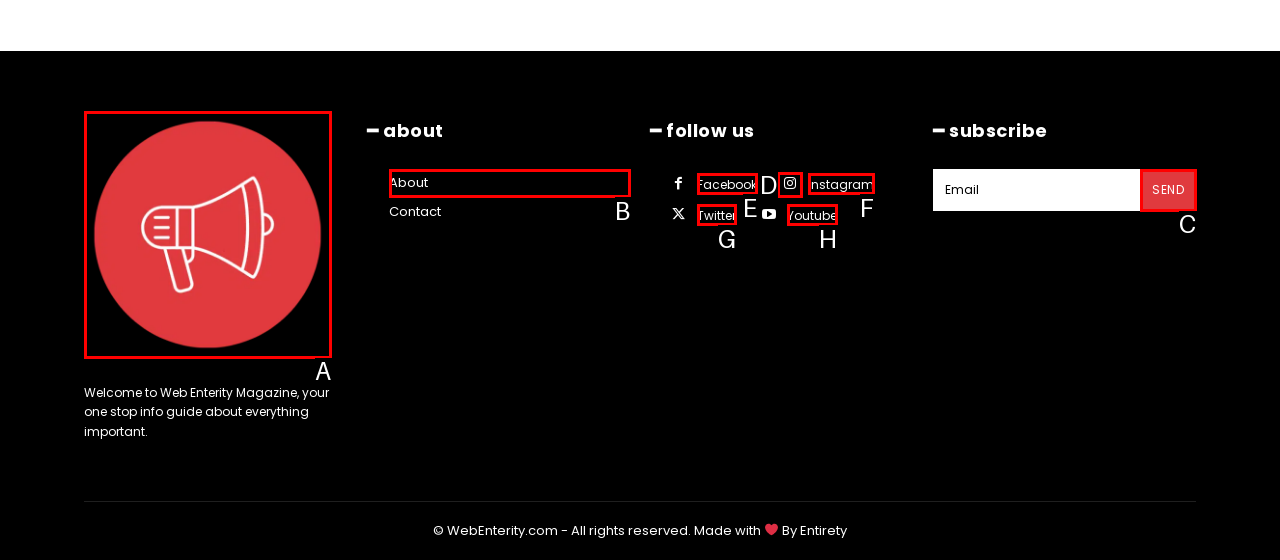Identify the HTML element that corresponds to the description: Instagram
Provide the letter of the matching option from the given choices directly.

F